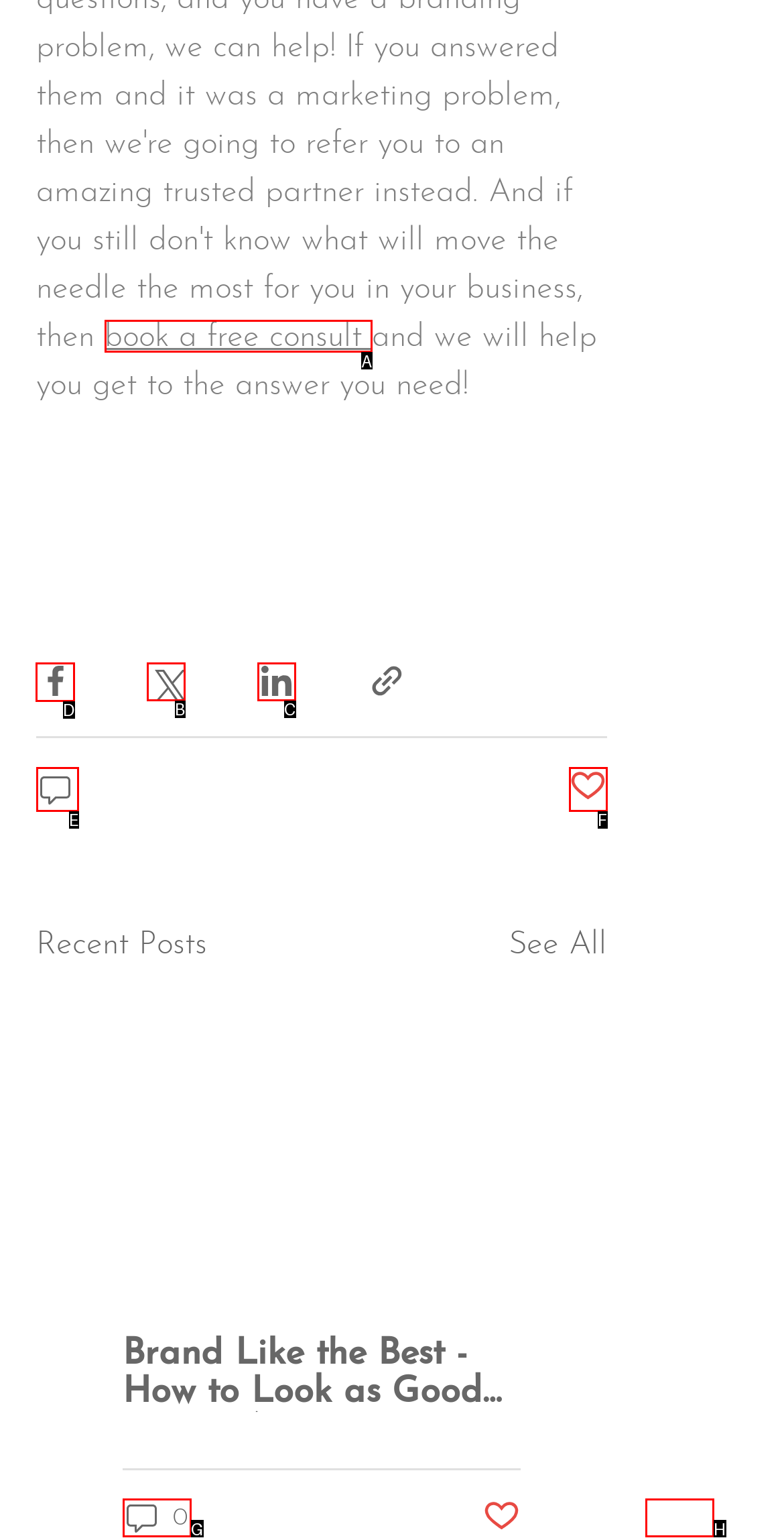Determine the letter of the element to click to accomplish this task: Share on LinkedIn. Respond with the letter.

None